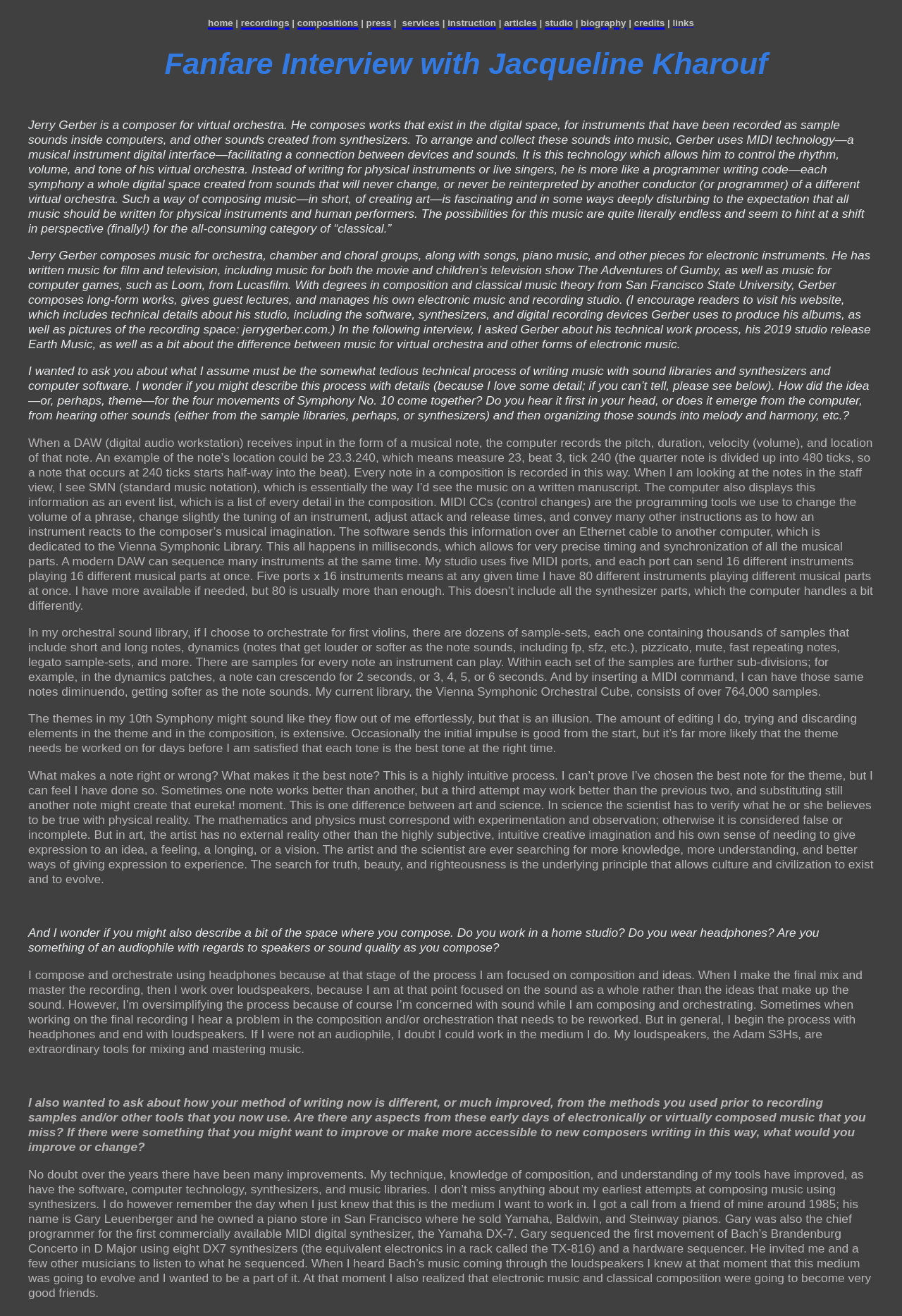Determine the coordinates of the bounding box that should be clicked to complete the instruction: "Explore Jerry Gerber's website". The coordinates should be represented by four float numbers between 0 and 1: [left, top, right, bottom].

[0.031, 0.189, 0.965, 0.267]